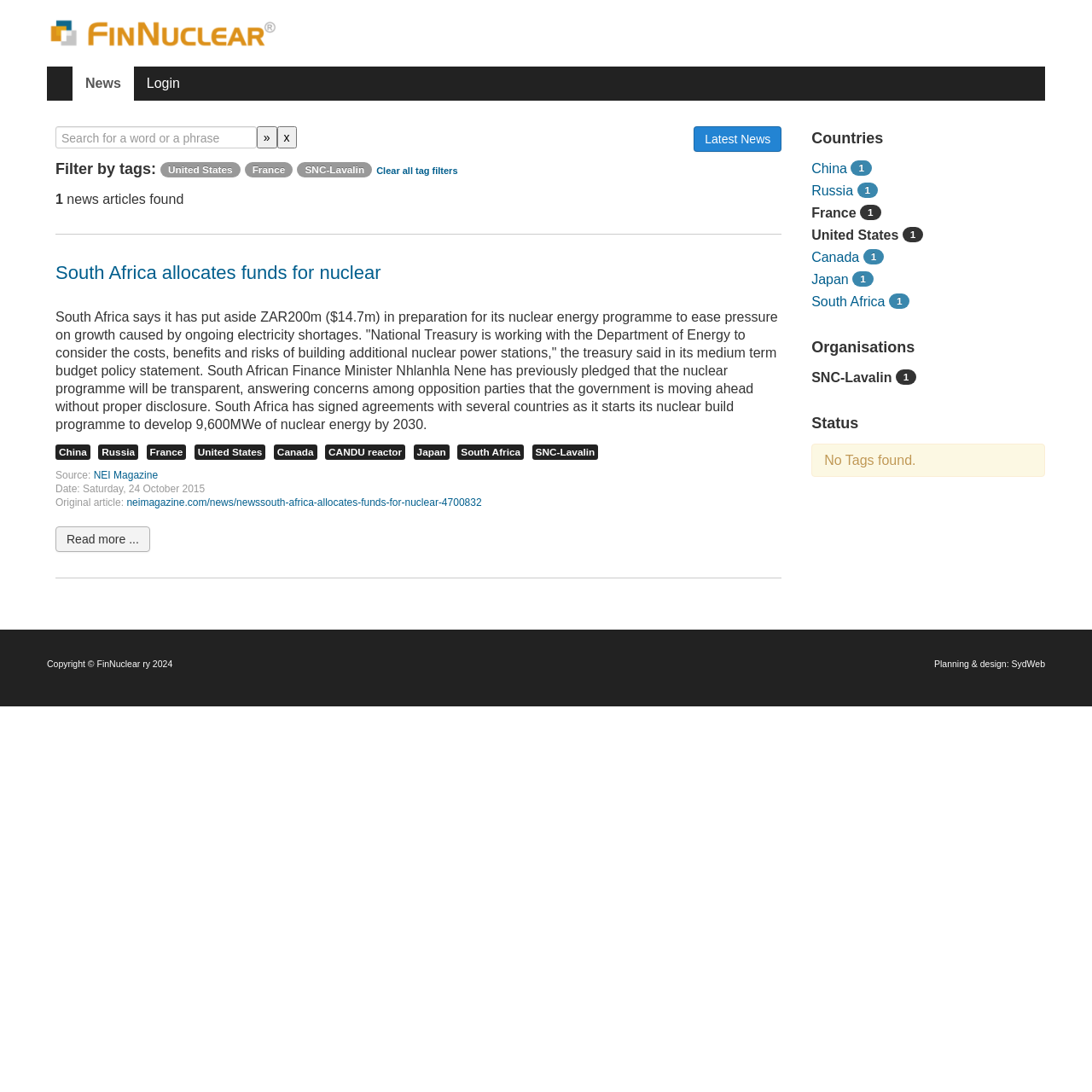Please specify the coordinates of the bounding box for the element that should be clicked to carry out this instruction: "Read more about South Africa allocating funds for nuclear". The coordinates must be four float numbers between 0 and 1, formatted as [left, top, right, bottom].

[0.051, 0.482, 0.137, 0.505]